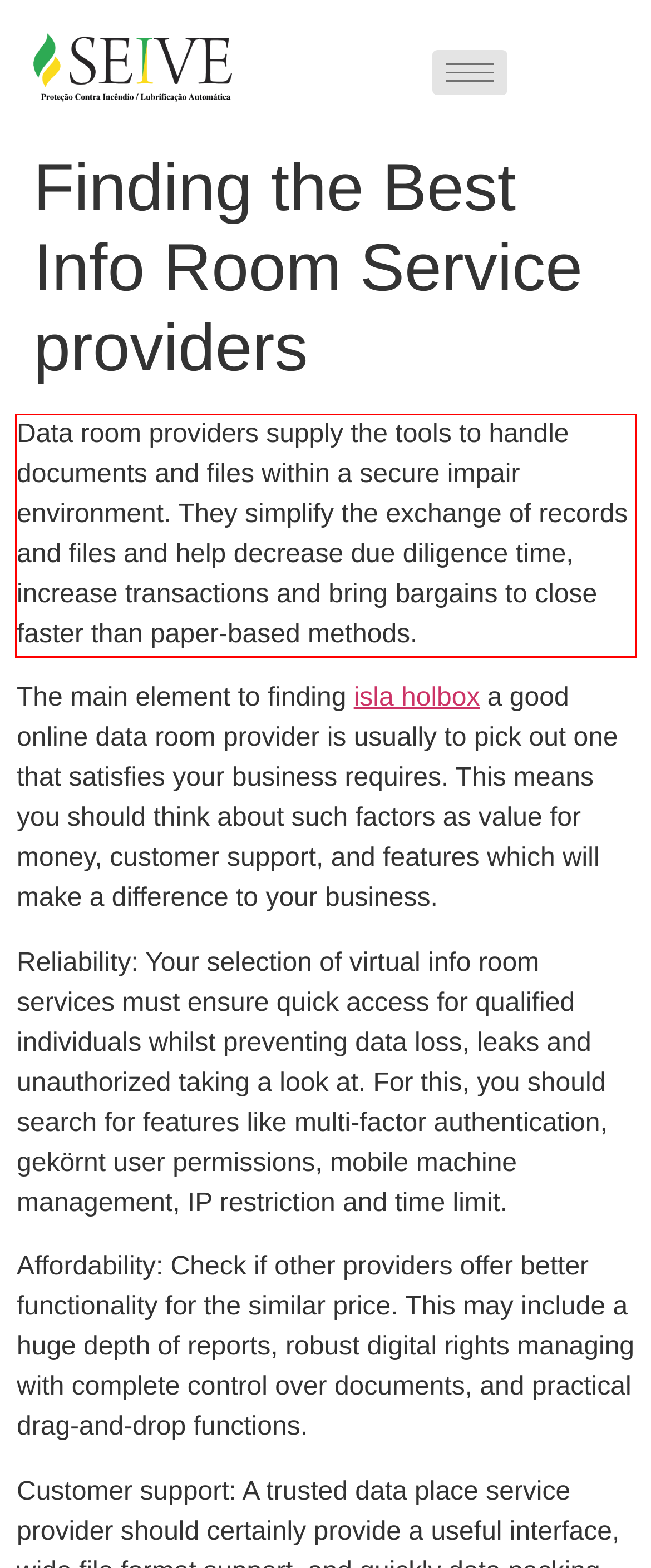There is a UI element on the webpage screenshot marked by a red bounding box. Extract and generate the text content from within this red box.

Data room providers supply the tools to handle documents and files within a secure impair environment. They simplify the exchange of records and files and help decrease due diligence time, increase transactions and bring bargains to close faster than paper-based methods.